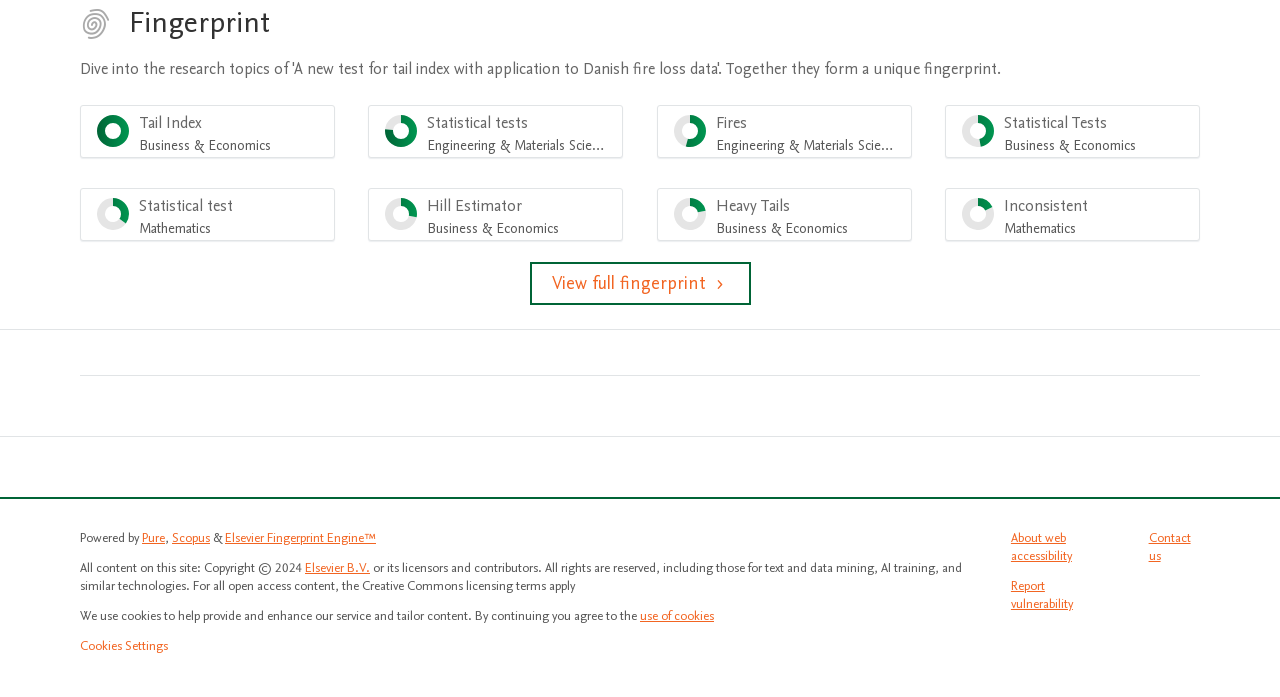Provide the bounding box coordinates, formatted as (top-left x, top-left y, bottom-right x, bottom-right y), with all values being floating point numbers between 0 and 1. Identify the bounding box of the UI element that matches the description: Statistical test Mathematics 35%

[0.062, 0.27, 0.262, 0.346]